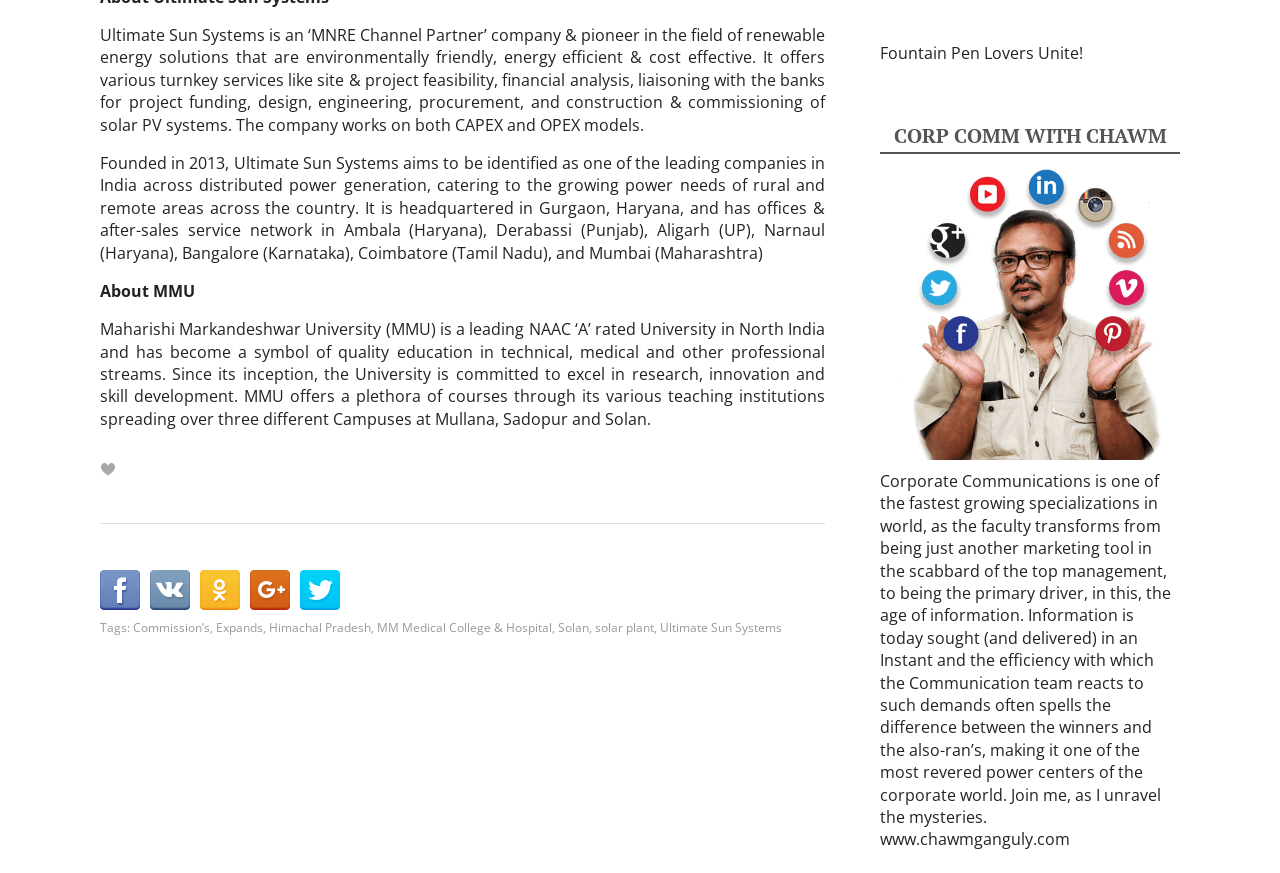Pinpoint the bounding box coordinates of the area that must be clicked to complete this instruction: "Read about MM Medical College & Hospital".

[0.295, 0.709, 0.431, 0.728]